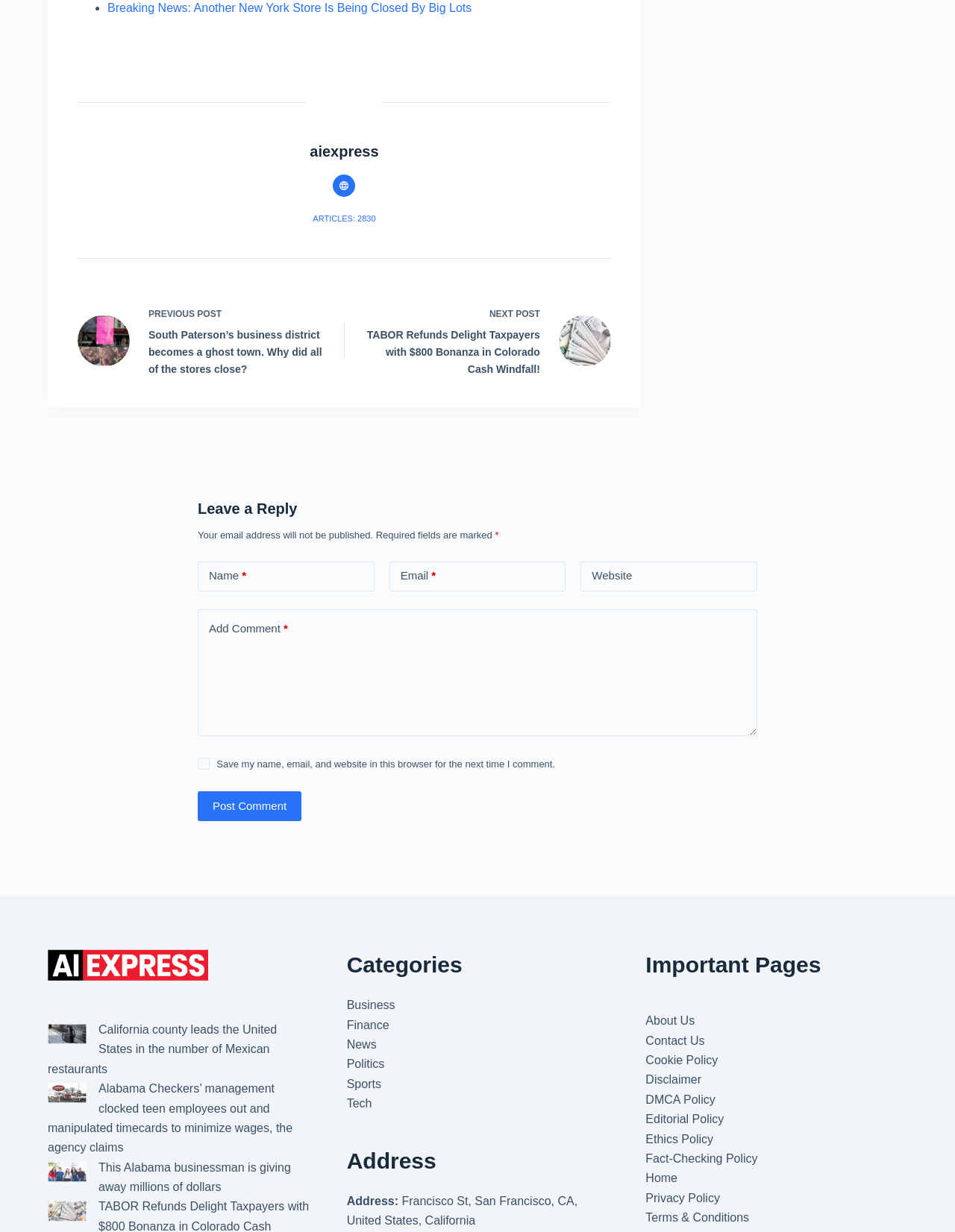Find the bounding box of the UI element described as: "Red Beauty Nails Polish". The bounding box coordinates should be given as four float values between 0 and 1, i.e., [left, top, right, bottom].

None